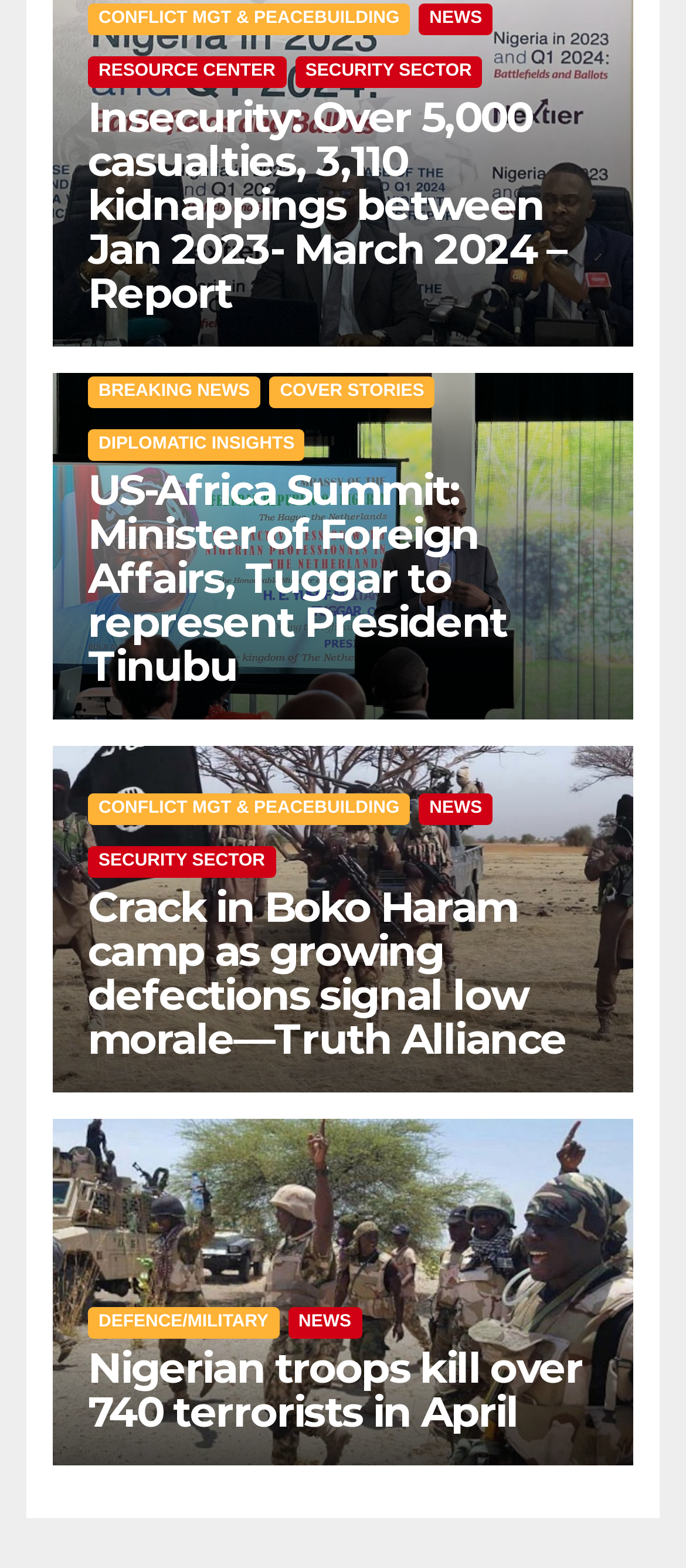Using the details from the image, please elaborate on the following question: What is the category of the news 'Crack in Boko Haram camp as growing defections signal low morale—Truth Alliance'?

I looked at the link elements on the webpage and found that the news 'Crack in Boko Haram camp as growing defections signal low morale—Truth Alliance' is categorized under 'SECURITY SECTOR'.